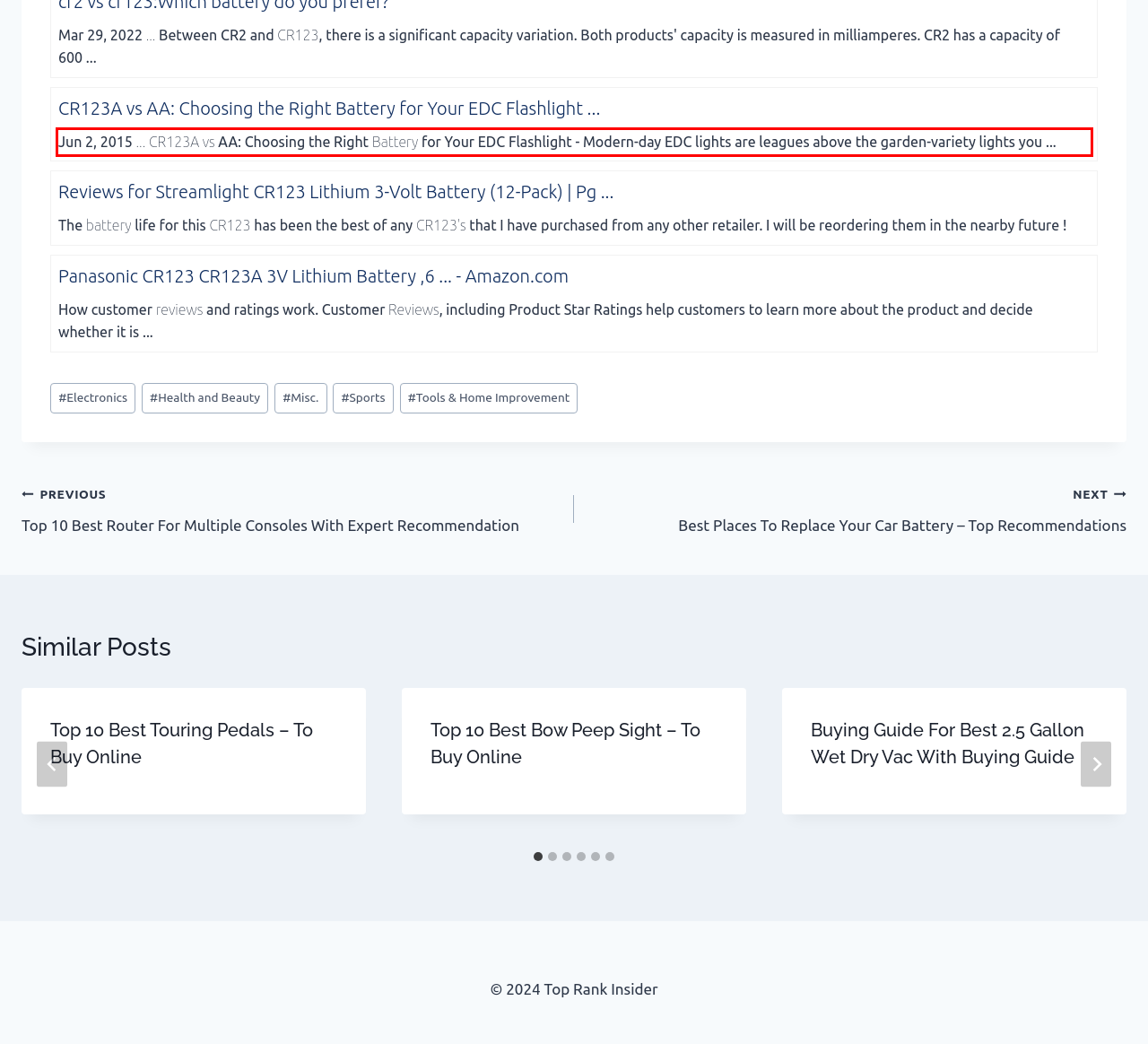Please examine the webpage screenshot containing a red bounding box and use OCR to recognize and output the text inside the red bounding box.

Jun 2, 2015 ... CR123A vs AA: Choosing the Right Battery for Your EDC Flashlight - Modern-day EDC lights are leagues above the garden-variety lights you ...